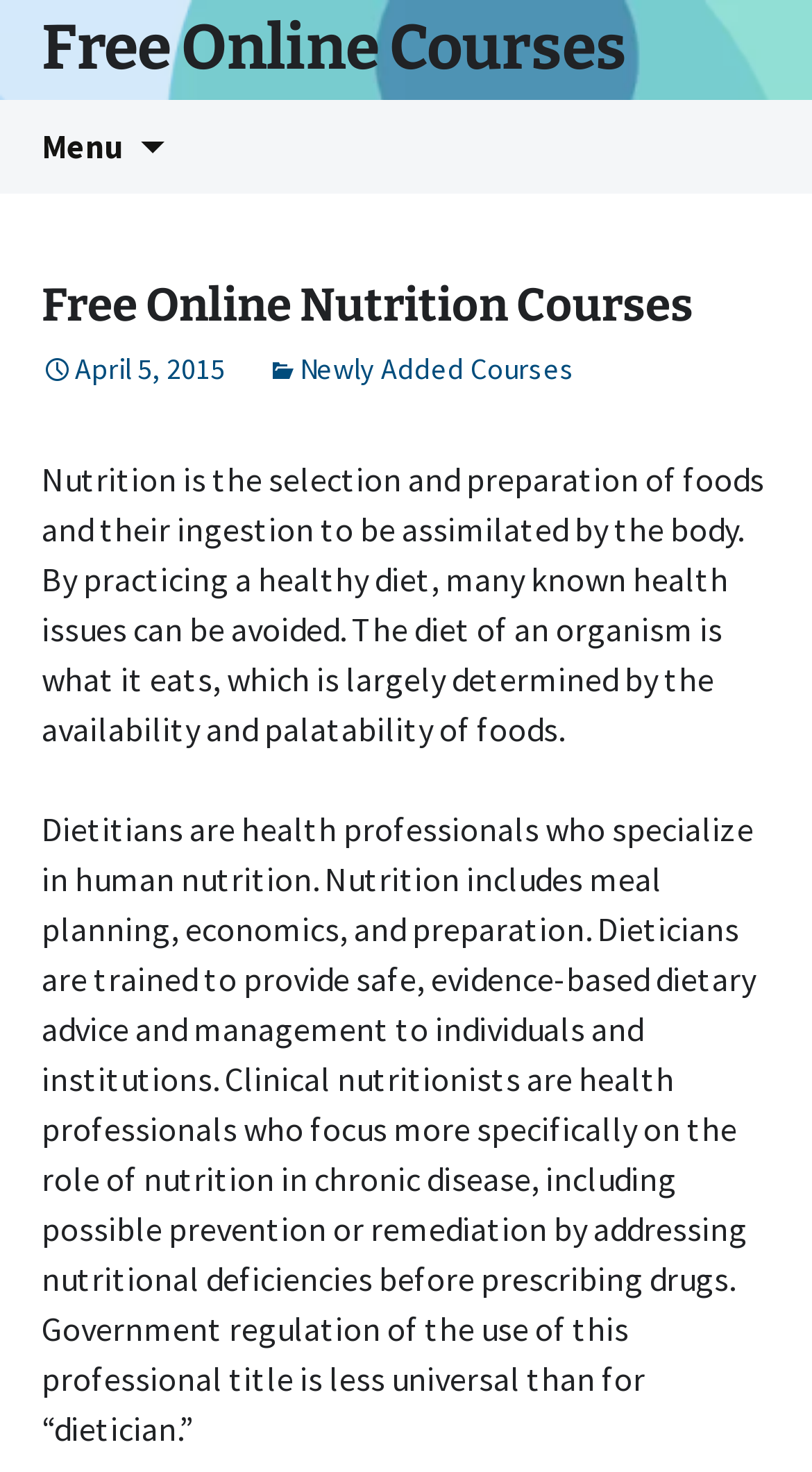Provide the bounding box coordinates of the HTML element this sentence describes: "April 5, 2015". The bounding box coordinates consist of four float numbers between 0 and 1, i.e., [left, top, right, bottom].

[0.051, 0.237, 0.277, 0.263]